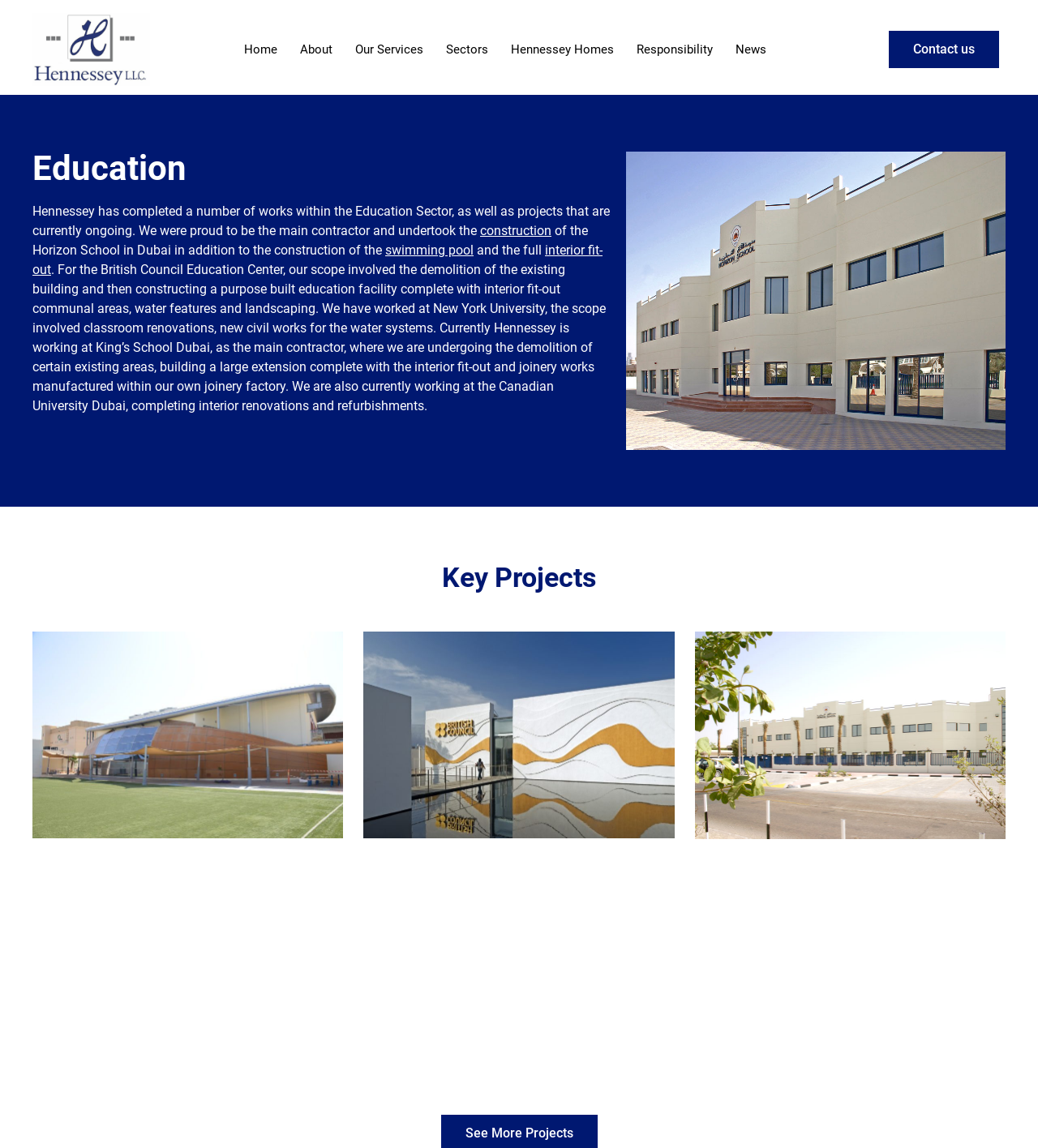Find the bounding box coordinates of the clickable area that will achieve the following instruction: "Learn about 'Our Services'".

[0.331, 0.004, 0.419, 0.083]